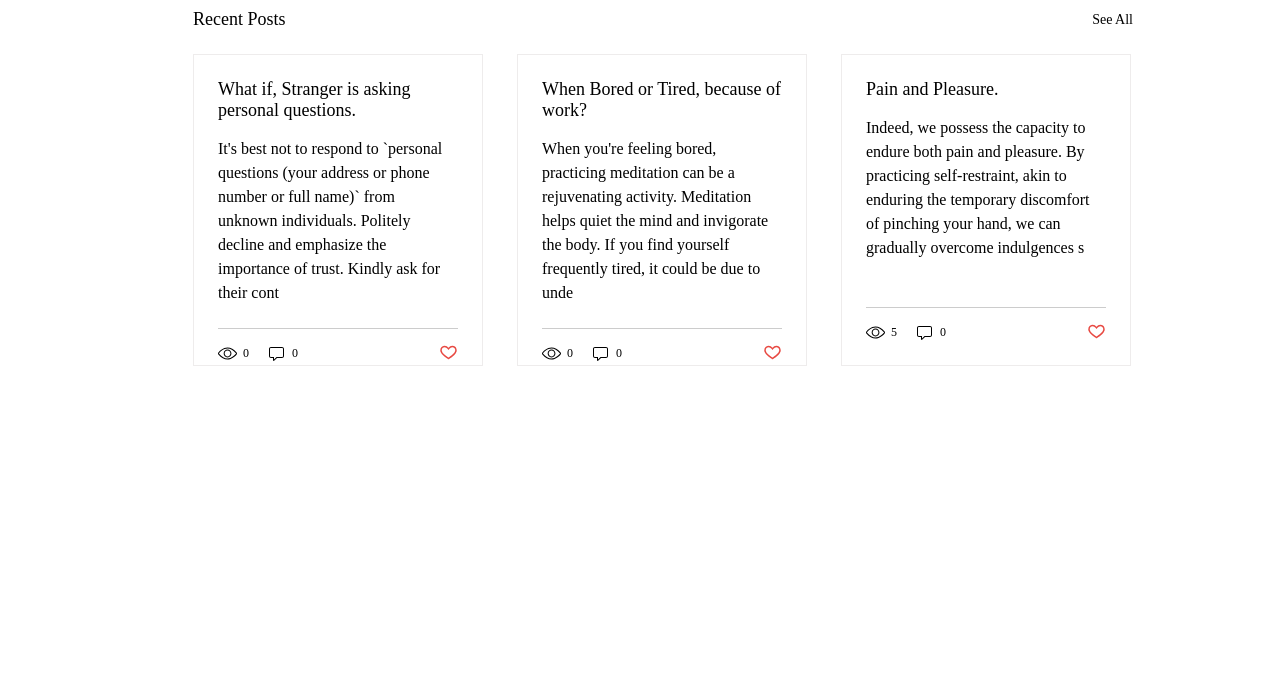Find and provide the bounding box coordinates for the UI element described with: "Pain and Pleasure.".

[0.677, 0.117, 0.864, 0.147]